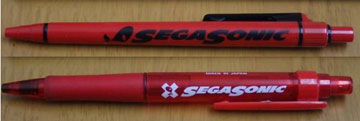Provide your answer in one word or a succinct phrase for the question: 
What is the material of the grip of the bottom pen?

Soft rubber